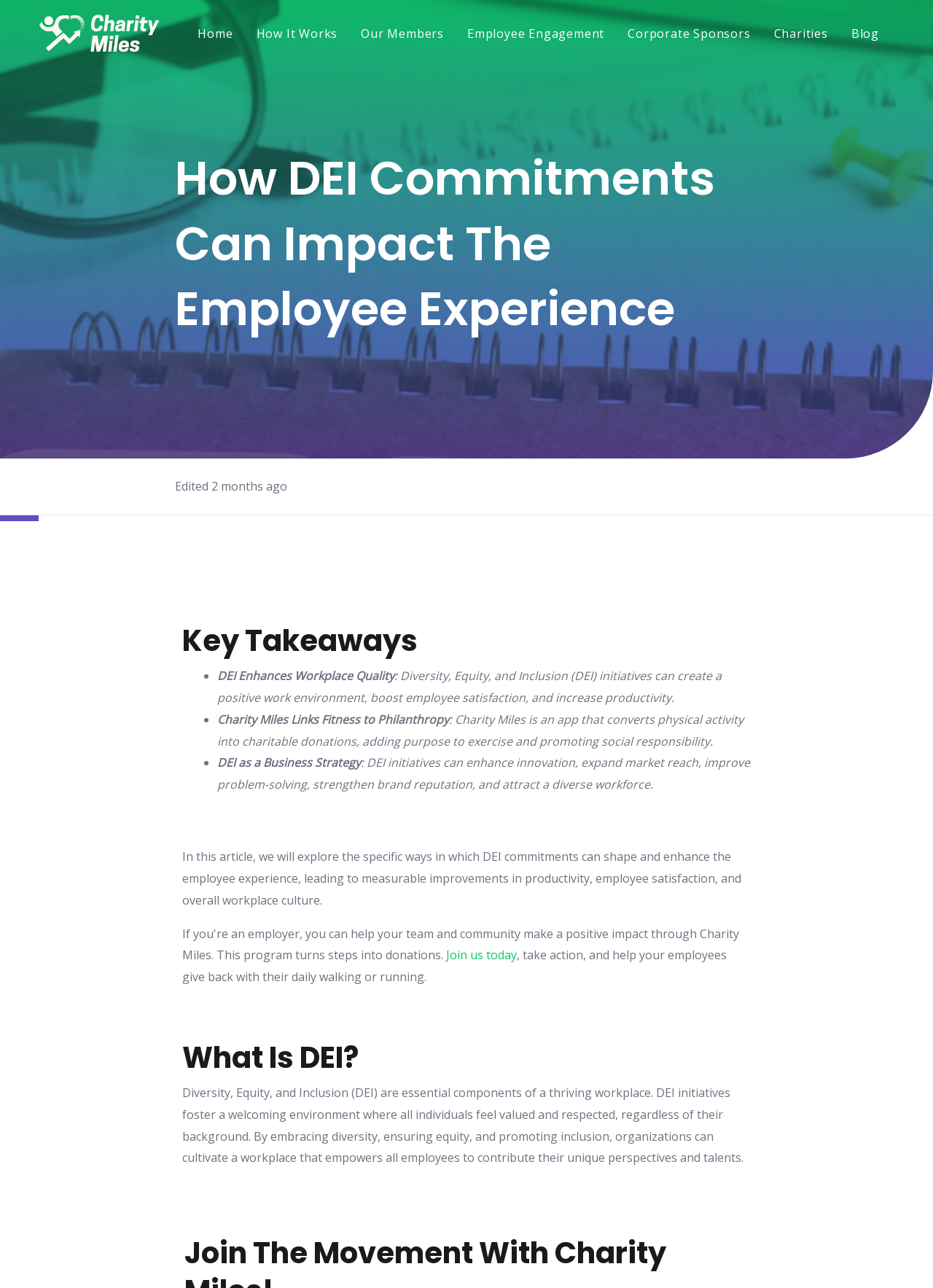Using the description: "Join us today", determine the UI element's bounding box coordinates. Ensure the coordinates are in the format of four float numbers between 0 and 1, i.e., [left, top, right, bottom].

[0.478, 0.735, 0.554, 0.748]